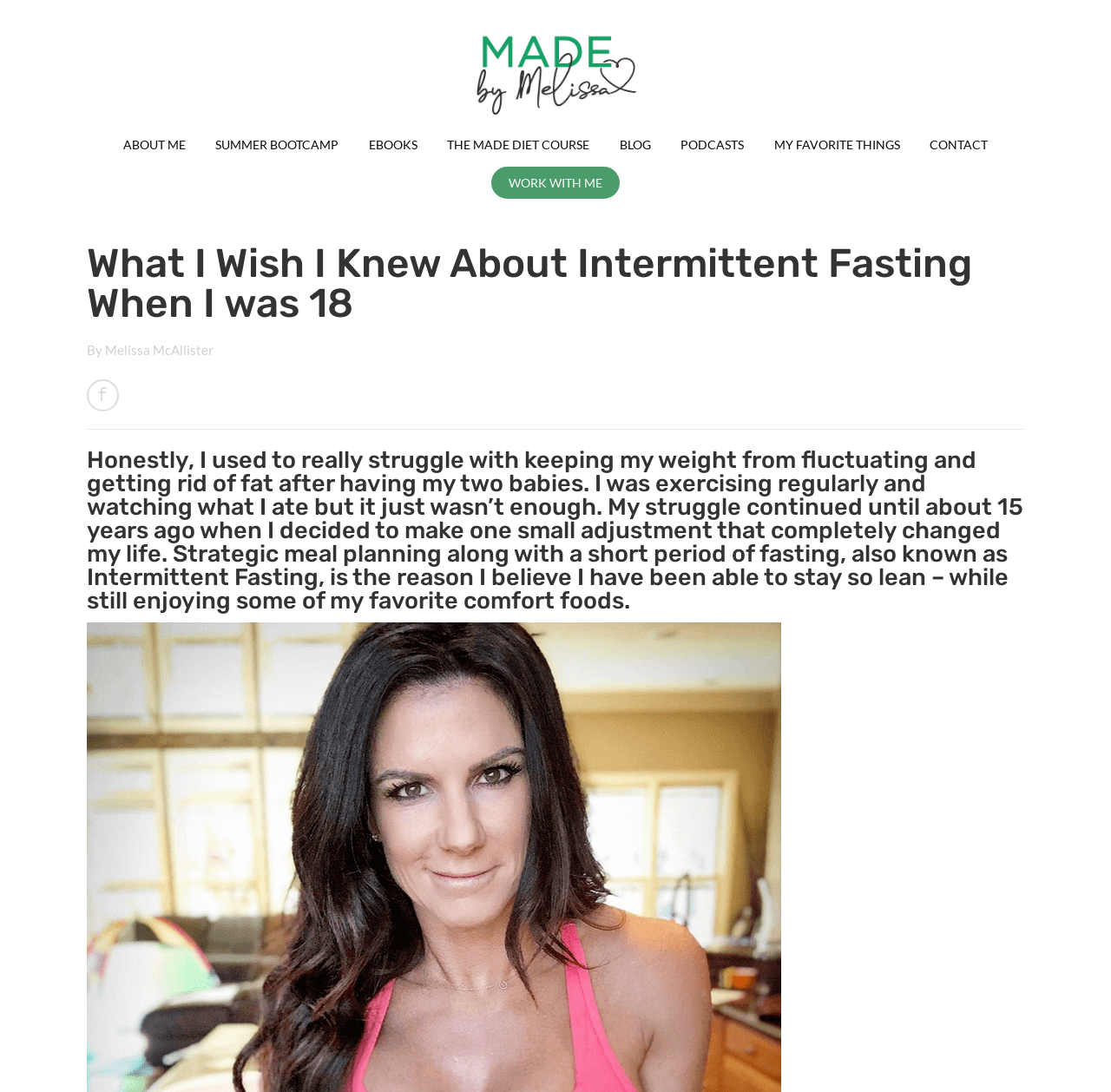Identify the bounding box coordinates for the element you need to click to achieve the following task: "go to ABOUT ME page". The coordinates must be four float values ranging from 0 to 1, formatted as [left, top, right, bottom].

[0.111, 0.126, 0.167, 0.139]